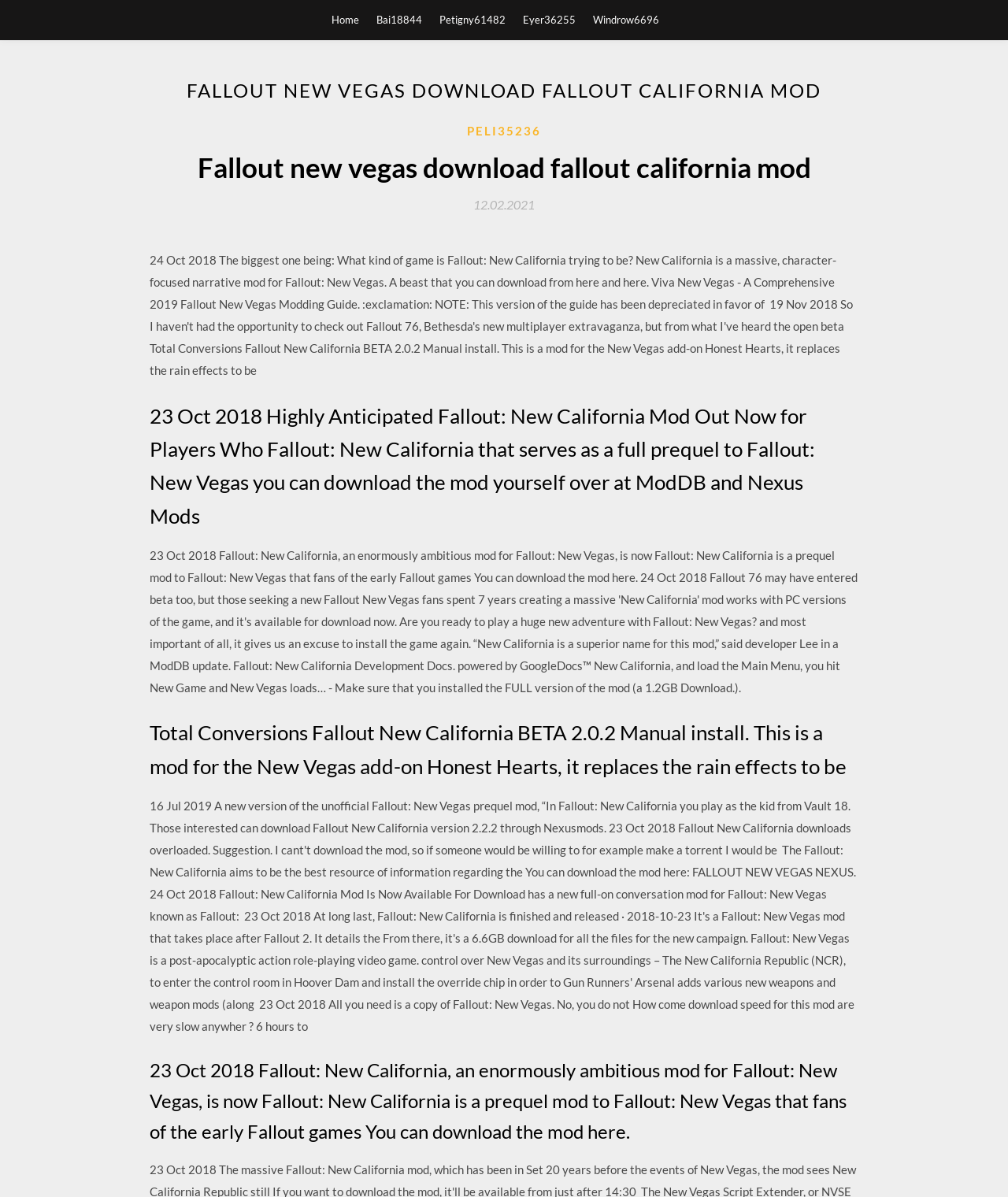Identify the bounding box coordinates of the clickable region necessary to fulfill the following instruction: "Download the Fallout: New California mod". The bounding box coordinates should be four float numbers between 0 and 1, i.e., [left, top, right, bottom].

[0.148, 0.881, 0.852, 0.958]